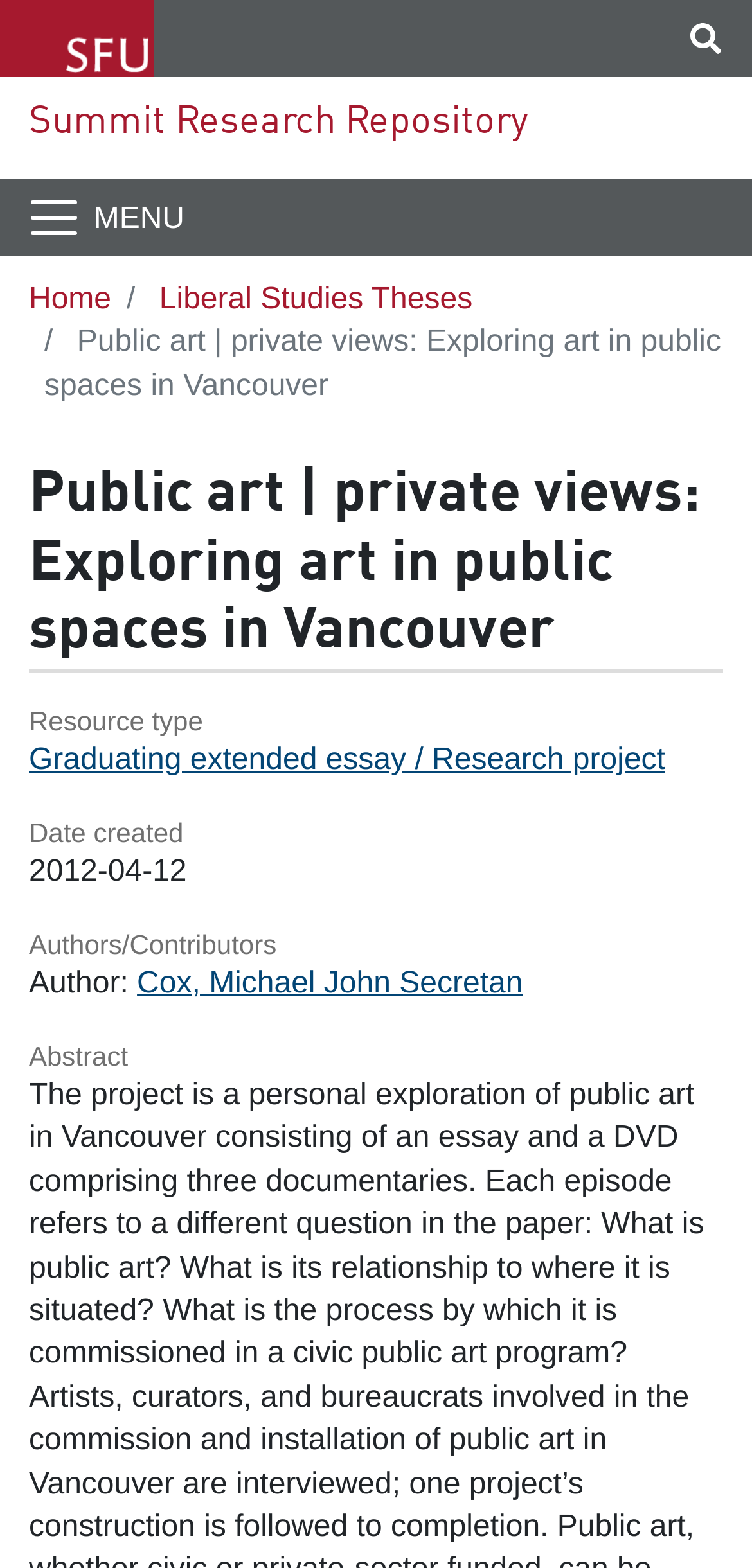What is the navigation button at the top-right corner?
Based on the image, provide a one-word or brief-phrase response.

SIGN IN